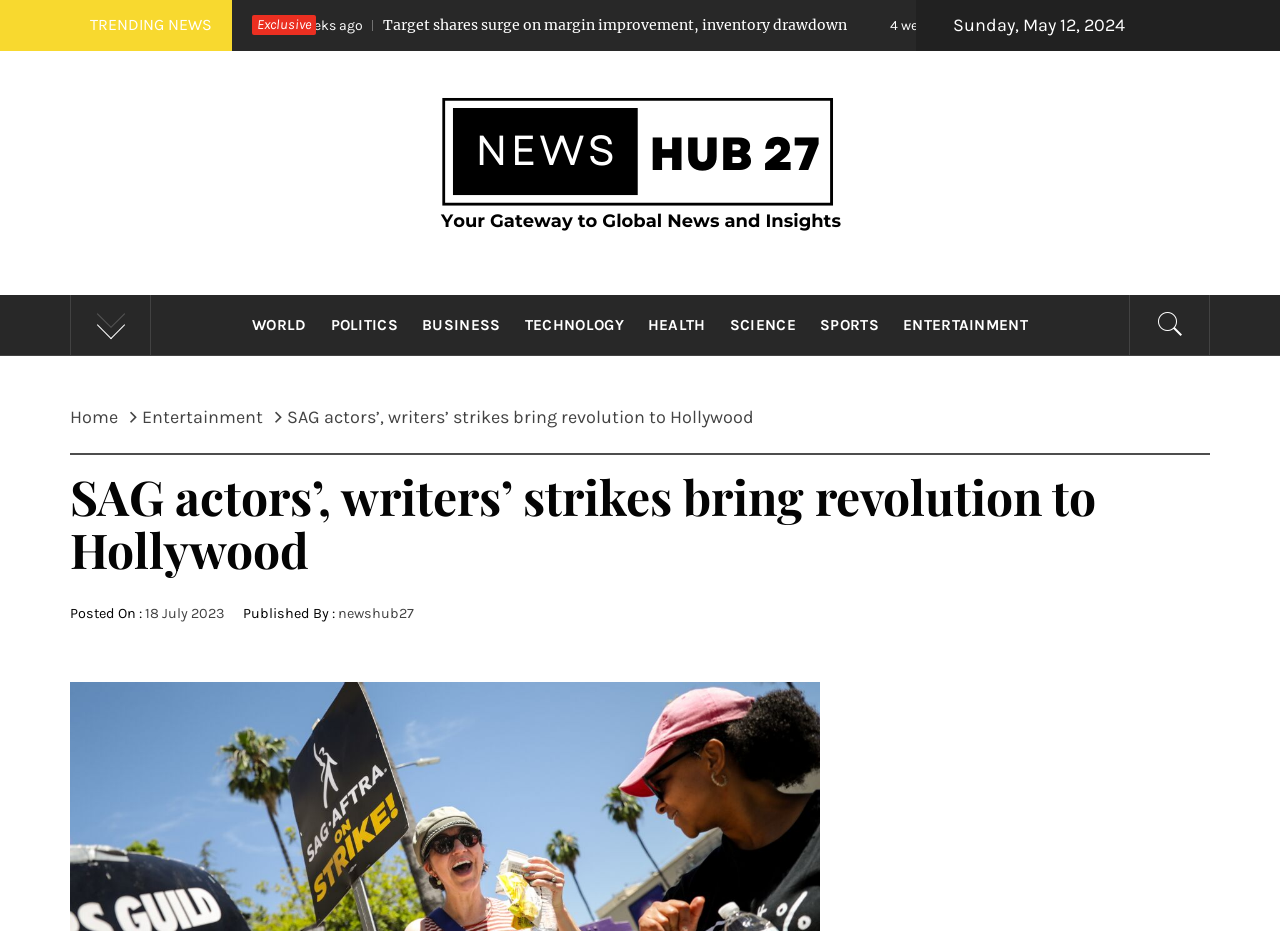How many trending news links are available?
Please give a detailed and elaborate answer to the question based on the image.

I counted the number of trending news links by looking at the links above the main heading. There are 2 trending news links: '3 weeks agoTarget shares surge on margin improvement, inventory drawdown' and '4 weeks agoInterior Department Rejects Ambler Road Project in Alaska'.